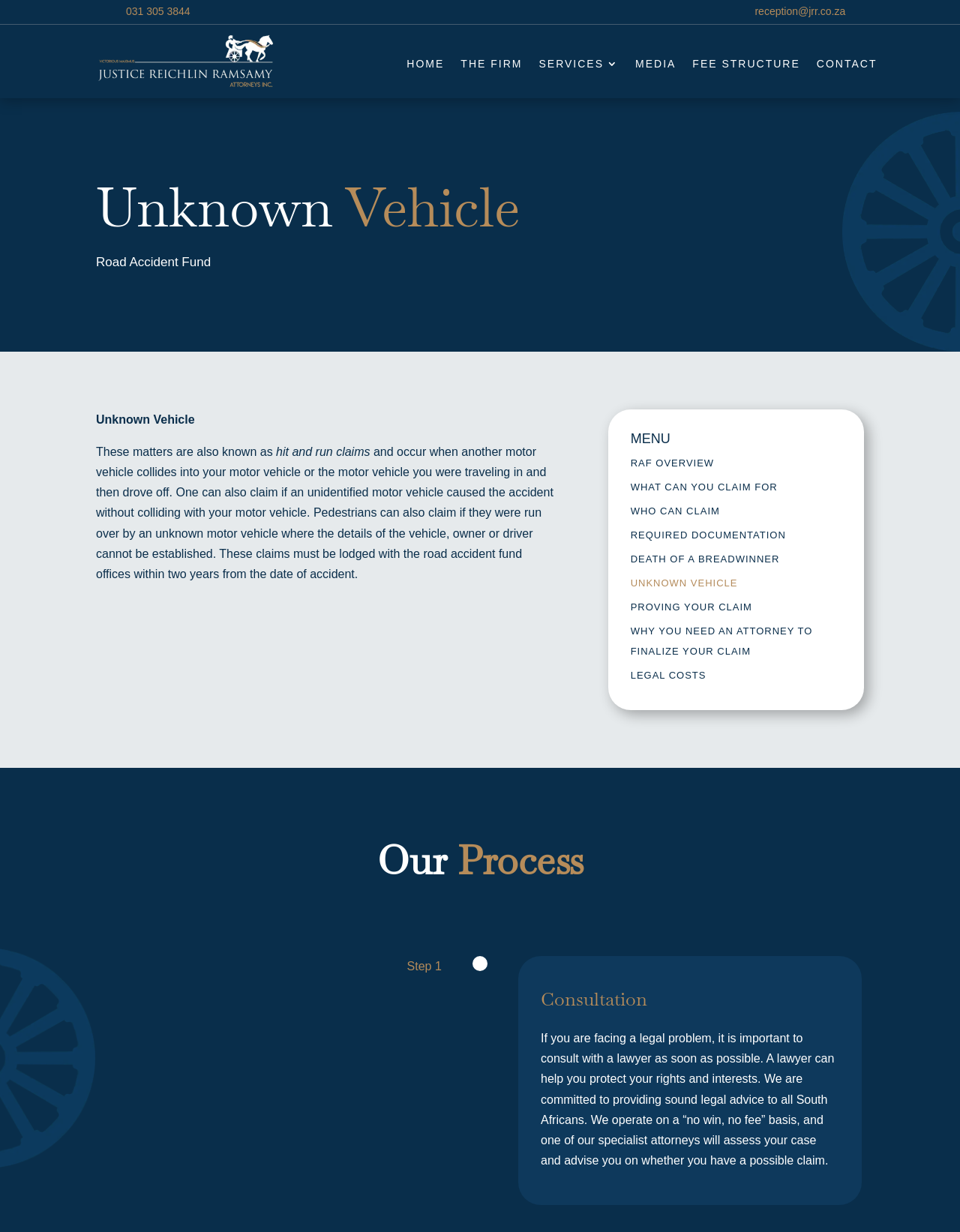Please find the bounding box coordinates of the element that needs to be clicked to perform the following instruction: "Read about the consultation process". The bounding box coordinates should be four float numbers between 0 and 1, represented as [left, top, right, bottom].

[0.563, 0.803, 0.874, 0.825]